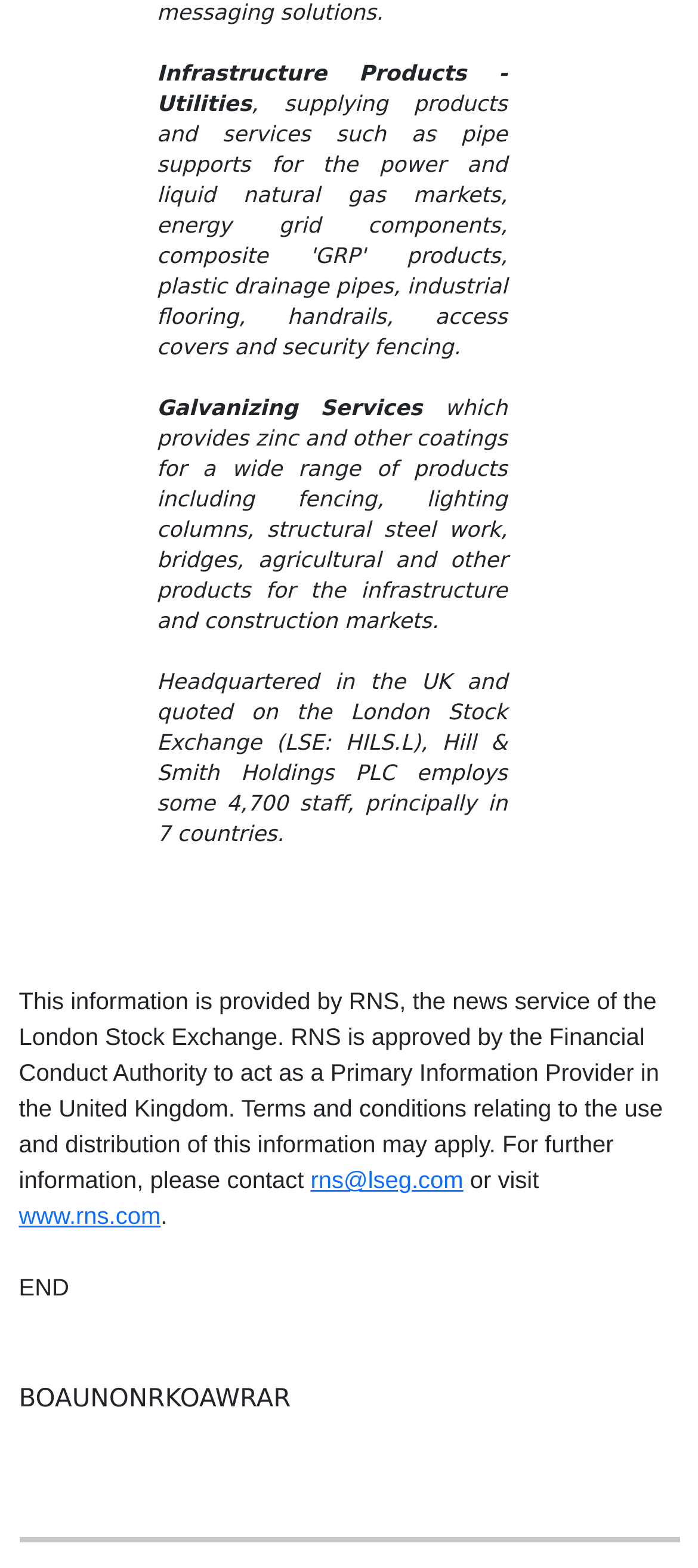What is the name of the news service that provides the information?
Please provide a single word or phrase based on the screenshot.

RNS